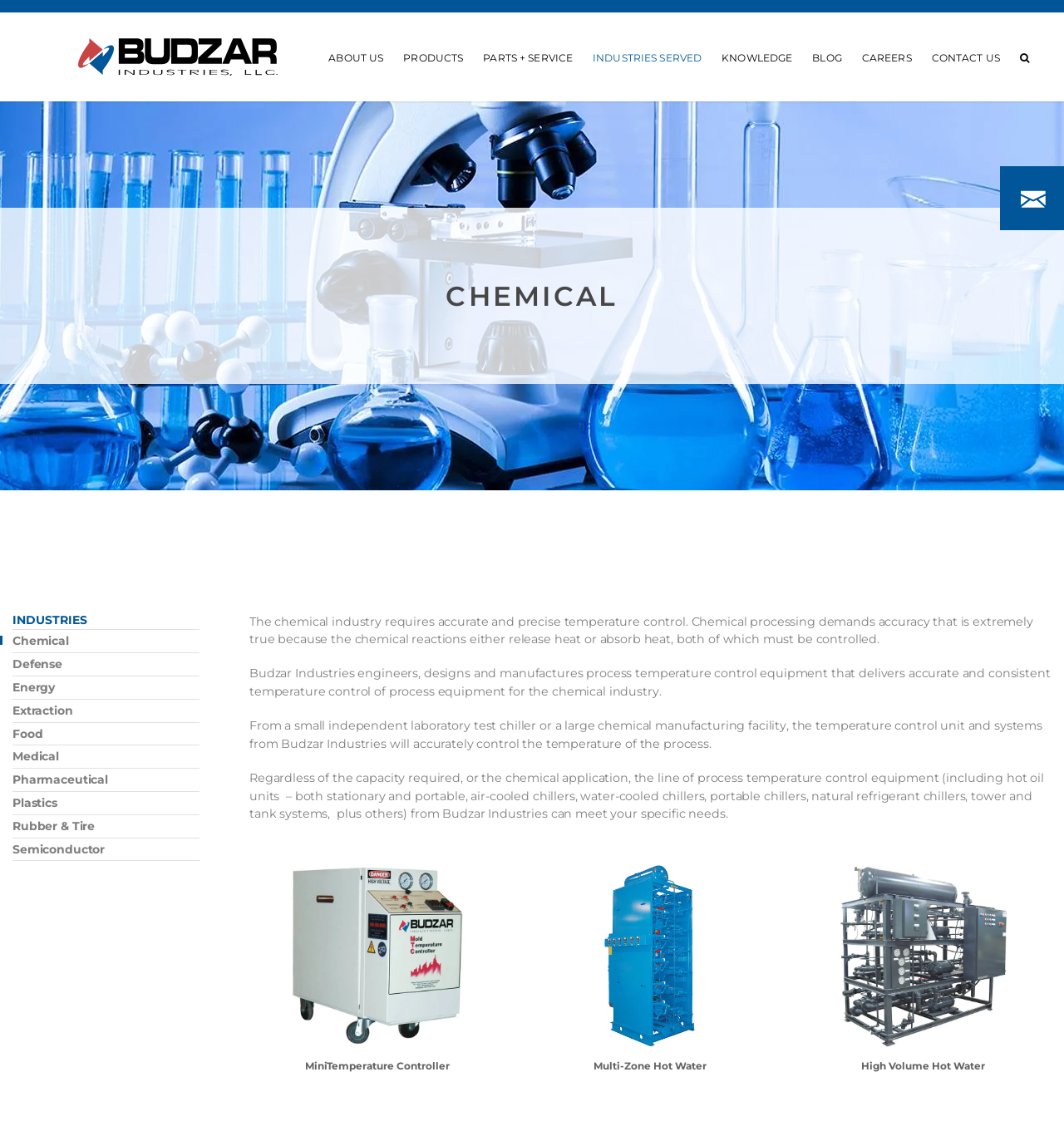What type of equipment is shown in the figure with the heading 'MiniTemperature Controller'?
Answer the question based on the image using a single word or a brief phrase.

Temperature controller